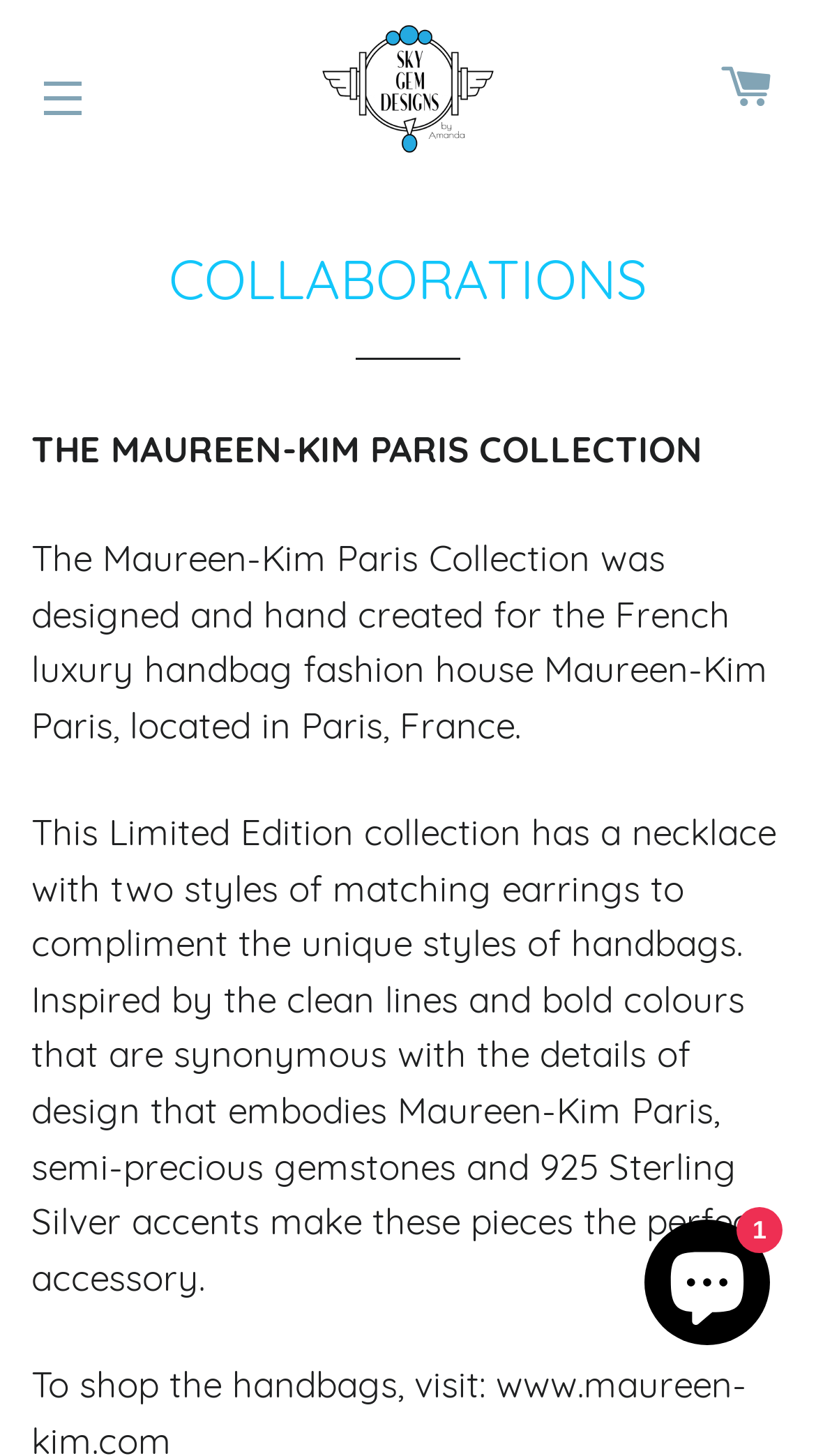Please provide a brief answer to the following inquiry using a single word or phrase:
What is the material of the accents in the jewelry collection?

925 Sterling Silver